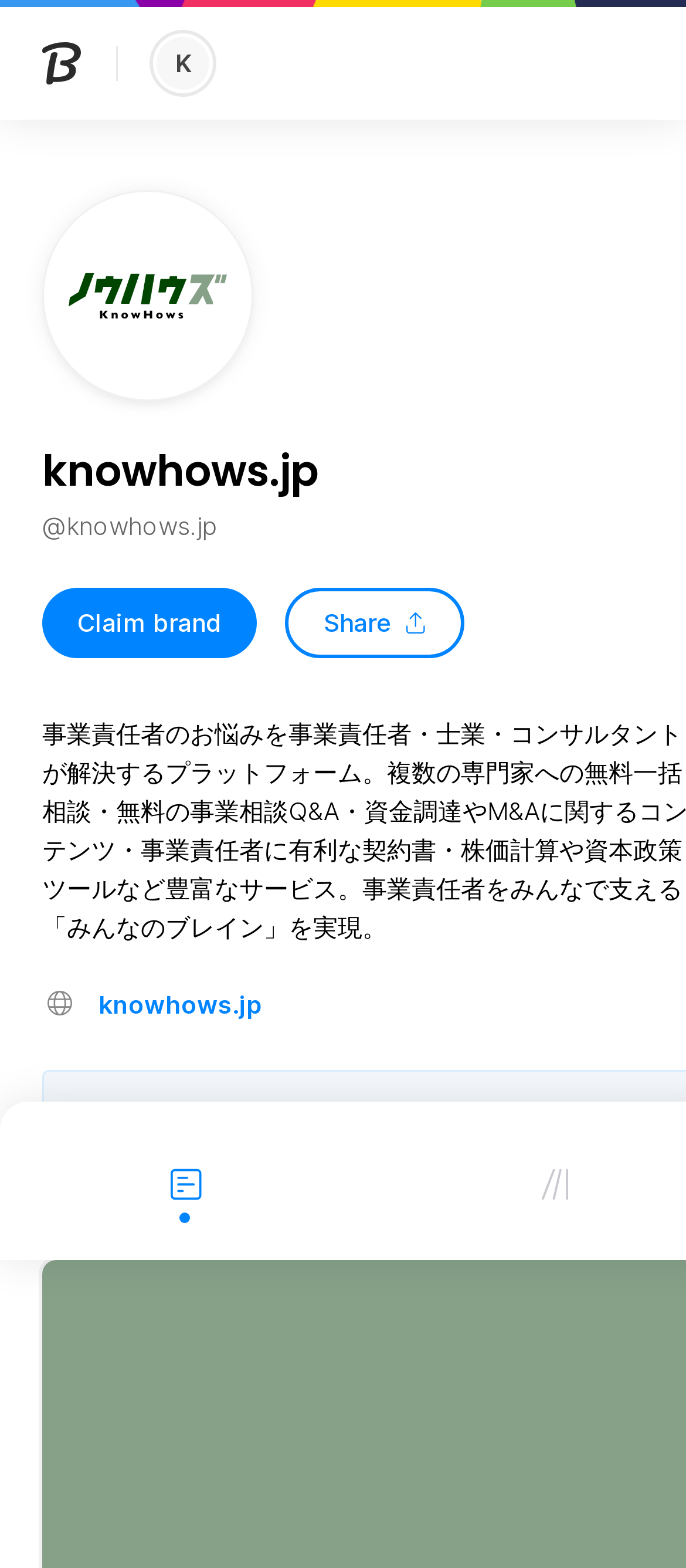With reference to the image, please provide a detailed answer to the following question: What is the symbol above the 'Find anything inaccurate?' text?

I found the answer by looking at the StaticText element '📢' which is located above the 'Find anything inaccurate?' text, indicating that the symbol is a megaphone emoji.